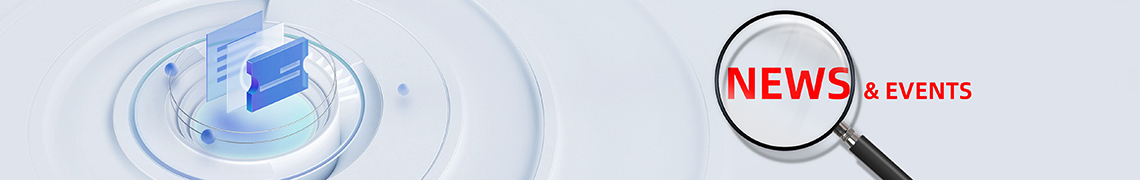Detail the scene depicted in the image with as much precision as possible.

The image features a sleek graphic design, prominently displaying the words "NEWS & EVENTS" in bold red letters. The text is accentuated by a magnifying glass, symbolizing the theme of discovery and attention to important updates. Behind the text, abstract geometric shapes in light blue and white create a modern, professional backdrop, conveying innovation and clarity. This visual representation aligns with the notion of staying informed and engaged with the latest developments, particularly relevant for a company like LTECH Technology, which emphasizes its recognition as an innovative leader in its field.